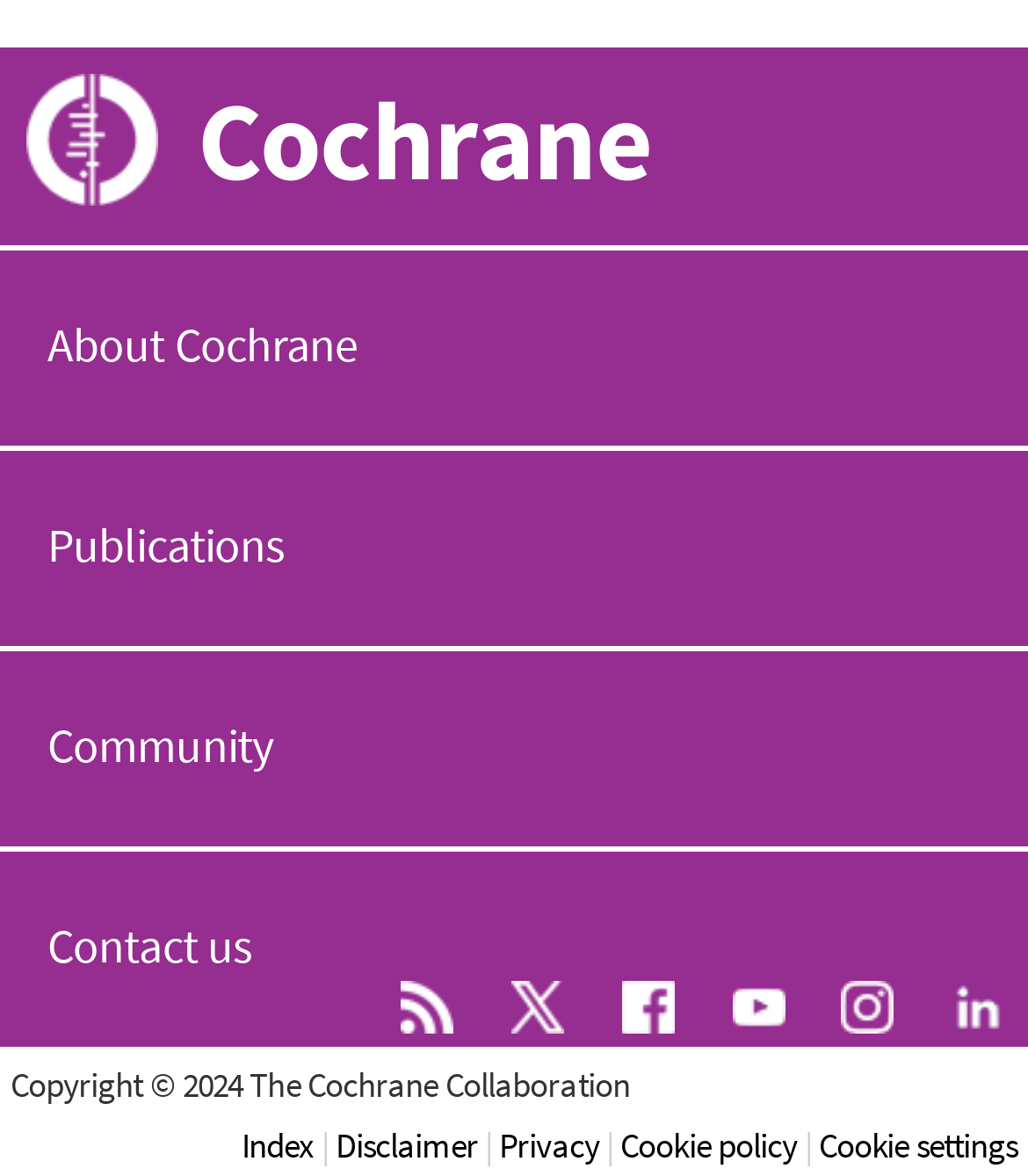Find the bounding box coordinates of the element to click in order to complete this instruction: "Check the Copyright information". The bounding box coordinates must be four float numbers between 0 and 1, denoted as [left, top, right, bottom].

[0.01, 0.904, 0.613, 0.942]